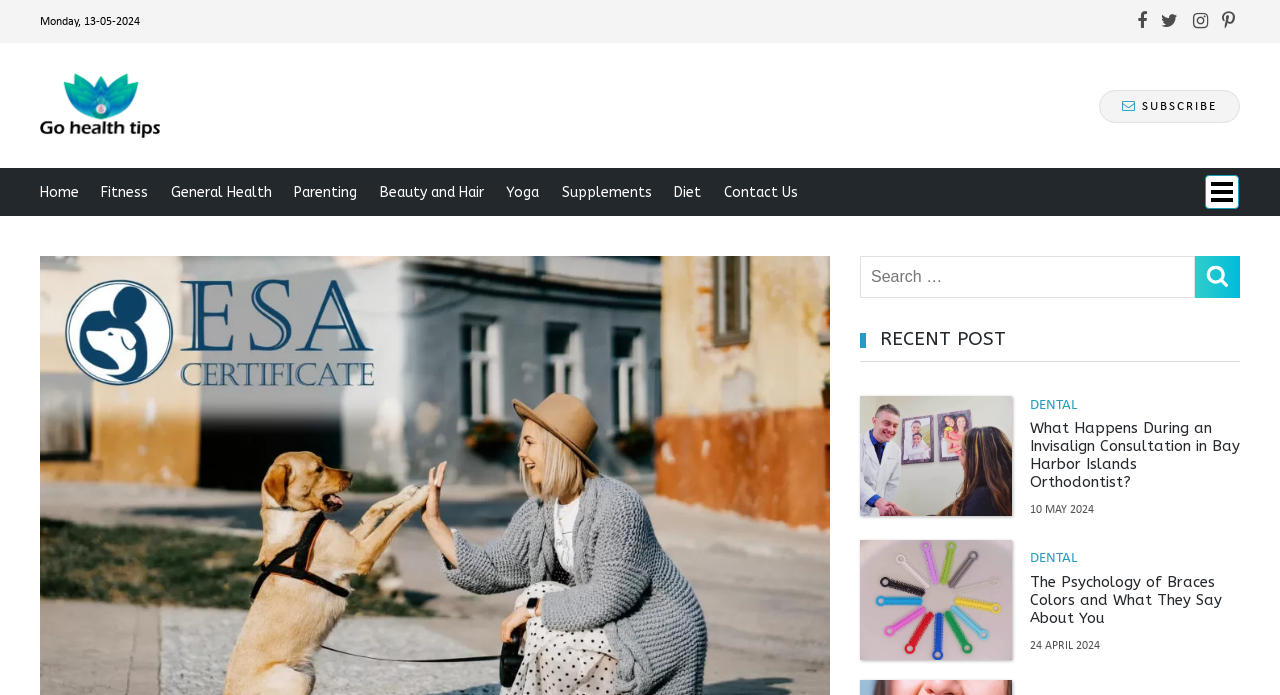Find the UI element described as: "Dental" and predict its bounding box coordinates. Ensure the coordinates are four float numbers between 0 and 1, [left, top, right, bottom].

[0.805, 0.793, 0.841, 0.814]